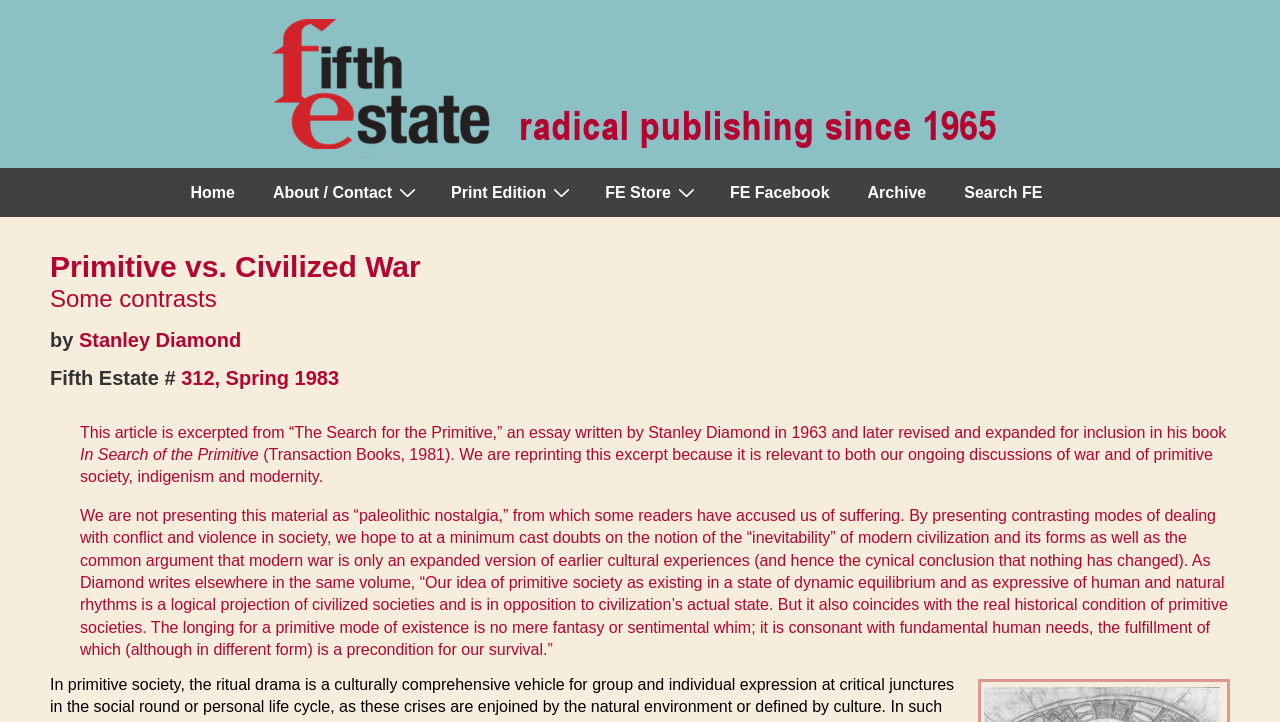Answer the question using only one word or a concise phrase: What is the issue number of the magazine?

312